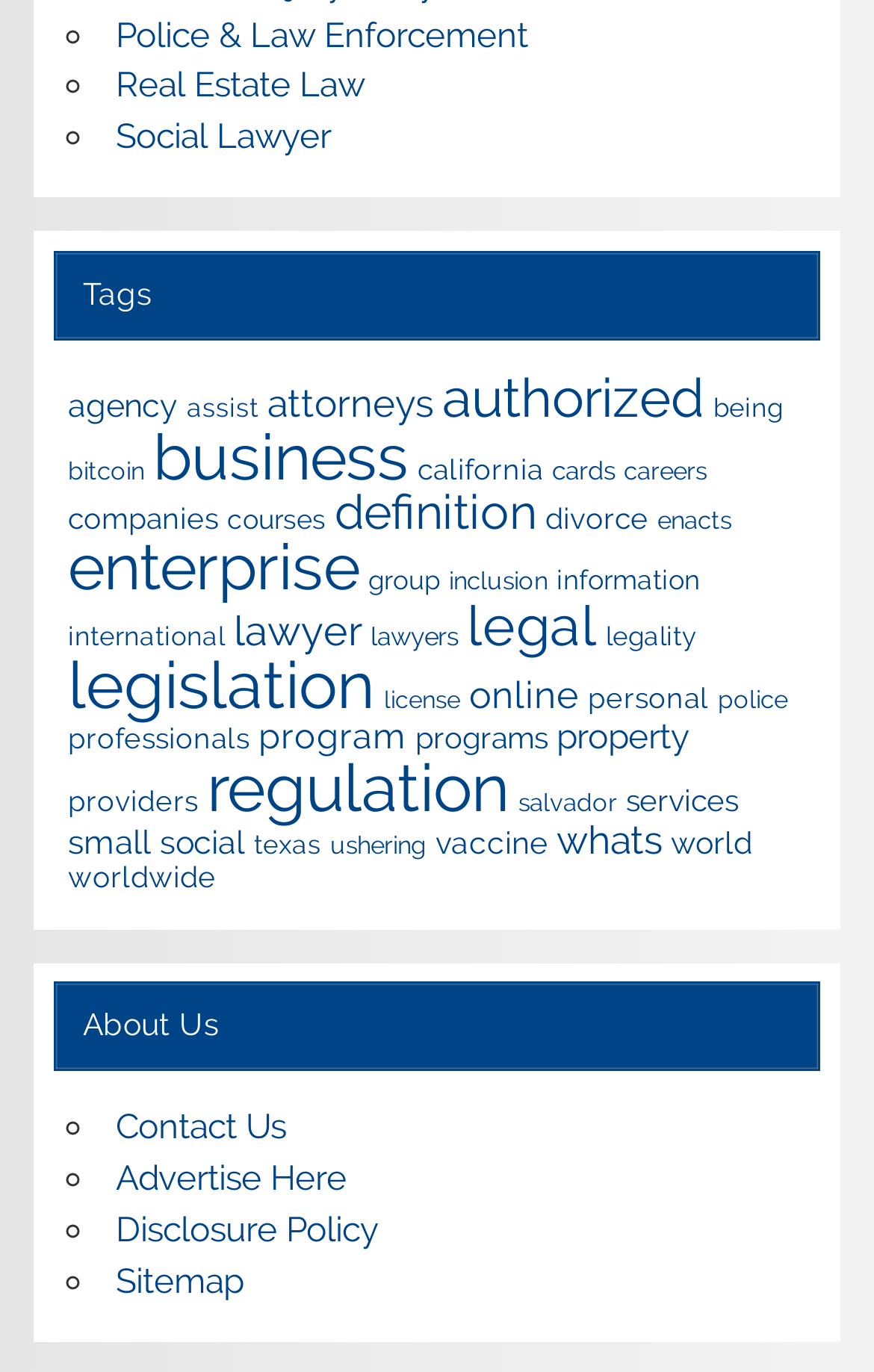Please mark the clickable region by giving the bounding box coordinates needed to complete this instruction: "Contact Us".

[0.132, 0.807, 0.327, 0.836]